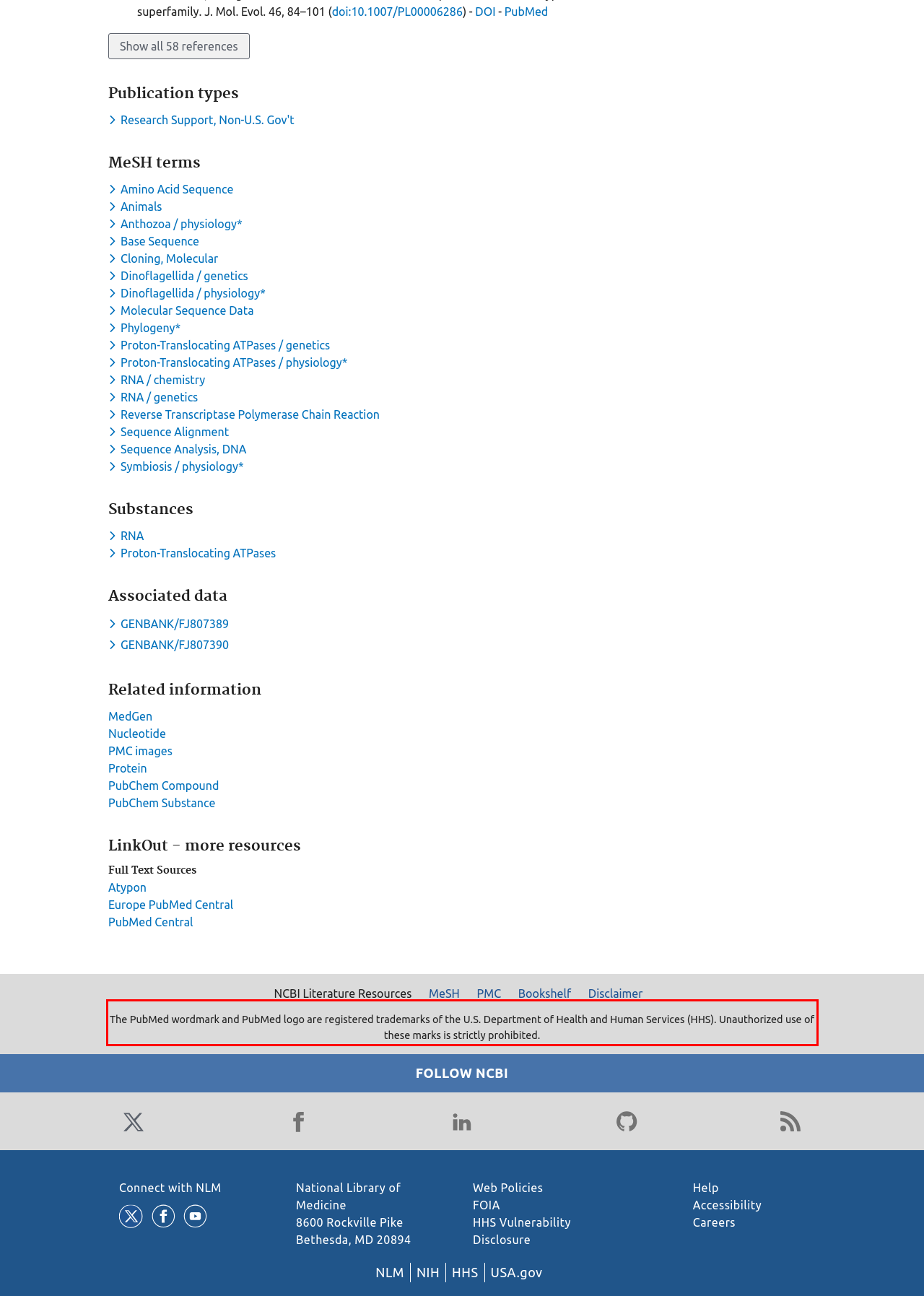Analyze the screenshot of the webpage and extract the text from the UI element that is inside the red bounding box.

The PubMed wordmark and PubMed logo are registered trademarks of the U.S. Department of Health and Human Services (HHS). Unauthorized use of these marks is strictly prohibited.